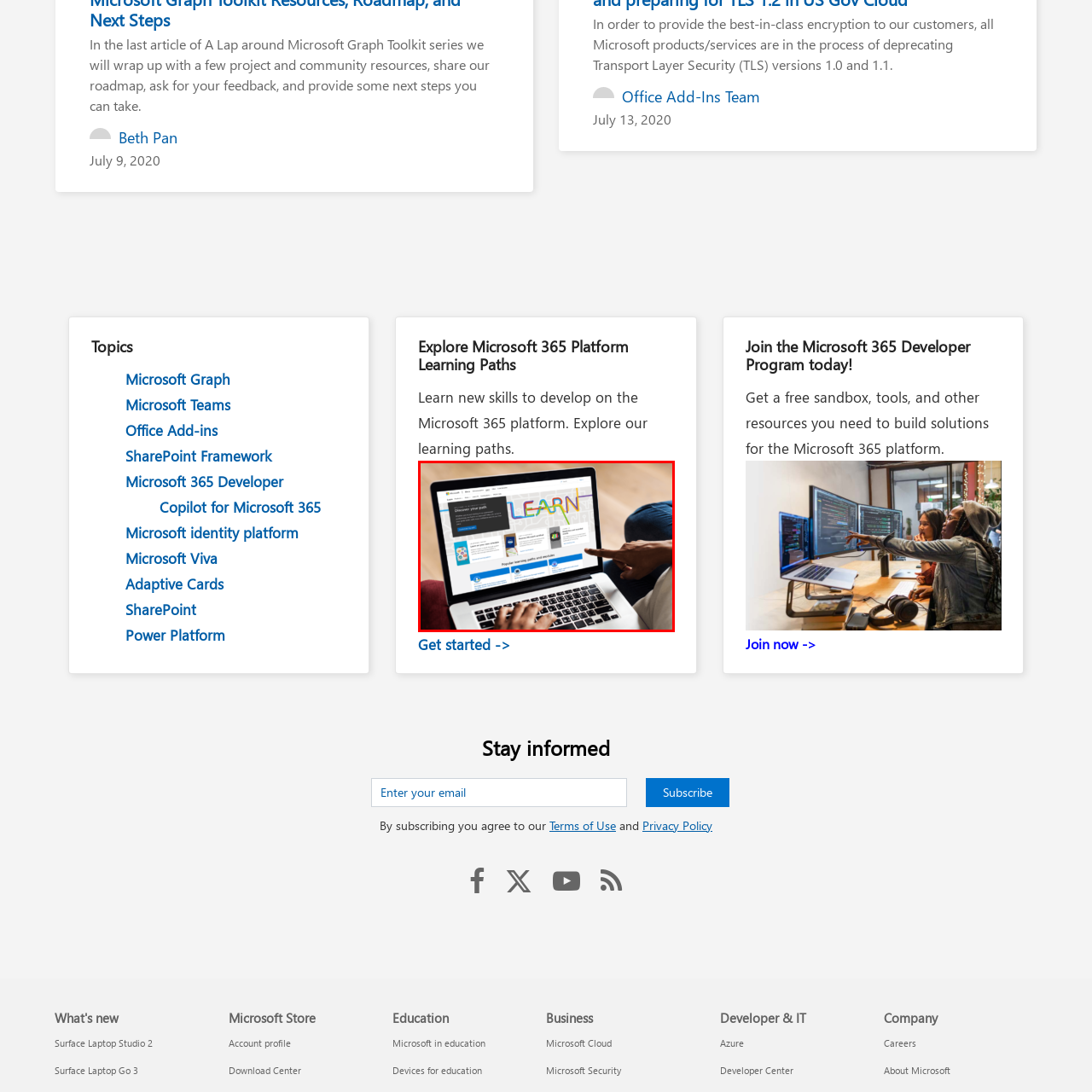Articulate a detailed narrative of what is visible inside the red-delineated region of the image.

The image depicts a user engaged with a laptop, exploring the Microsoft Learn platform. The screen prominently features the word "LEARN" in colorful letters, emphasizing the focus on educational resources. Around it, various learning paths and information modules are displayed, inviting users to discover new skills and opportunities for development on the Microsoft 365 platform. A finger is pointing at one of the sections, highlighting an interactive browsing experience. The overall ambiance suggests a modern workspace, likely aimed at encouraging users to enhance their technical knowledge and competencies through accessible online learning materials.